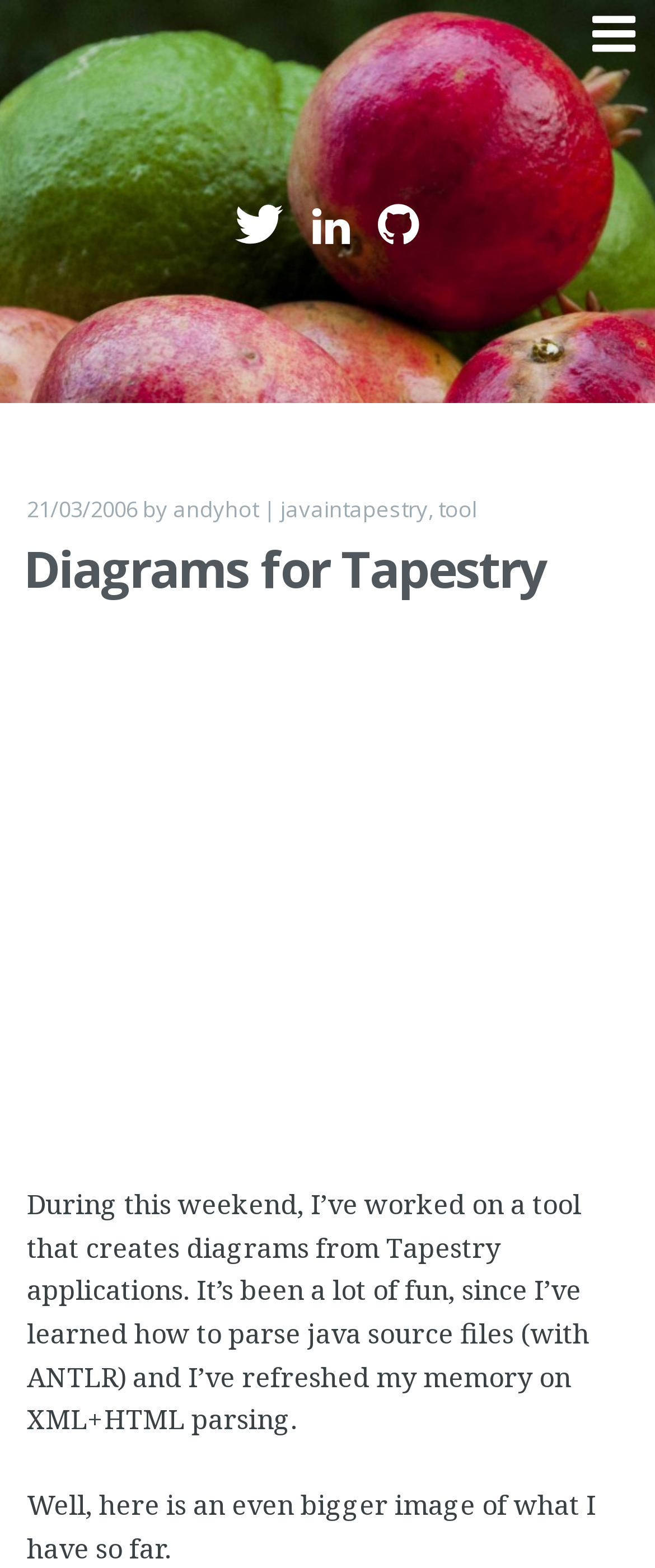Please identify the bounding box coordinates of the element on the webpage that should be clicked to follow this instruction: "Click the 'java' link". The bounding box coordinates should be given as four float numbers between 0 and 1, formatted as [left, top, right, bottom].

[0.428, 0.315, 0.495, 0.334]